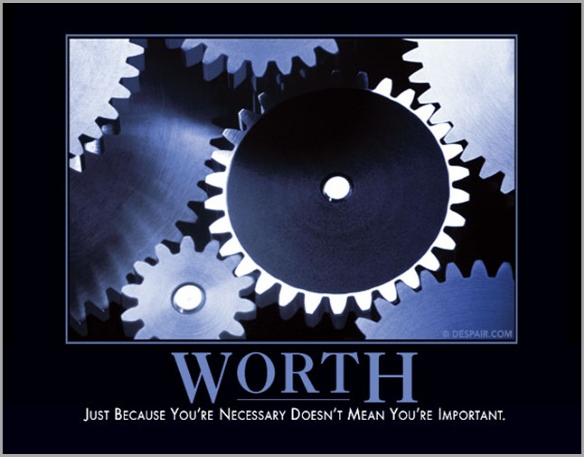Break down the image and provide a full description, noting any significant aspects.

The image features a visually striking arrangement of interlocking gears, symbolizing the concept of worth in a mechanical context. Prominently displayed at the bottom is the word "WORTH," rendered in bold, capital letters, emphasizing its significance. Below this, a thought-provoking phrase reads: "Just Because You're Necessary Doesn't Mean You're Important," encouraging viewers to reflect on their roles and contributions within a larger system. This captivating design not only illustrates the interconnectedness of the gears but also serves as a metaphor for the often-underappreciated value of individual contributions in both professional and personal settings.